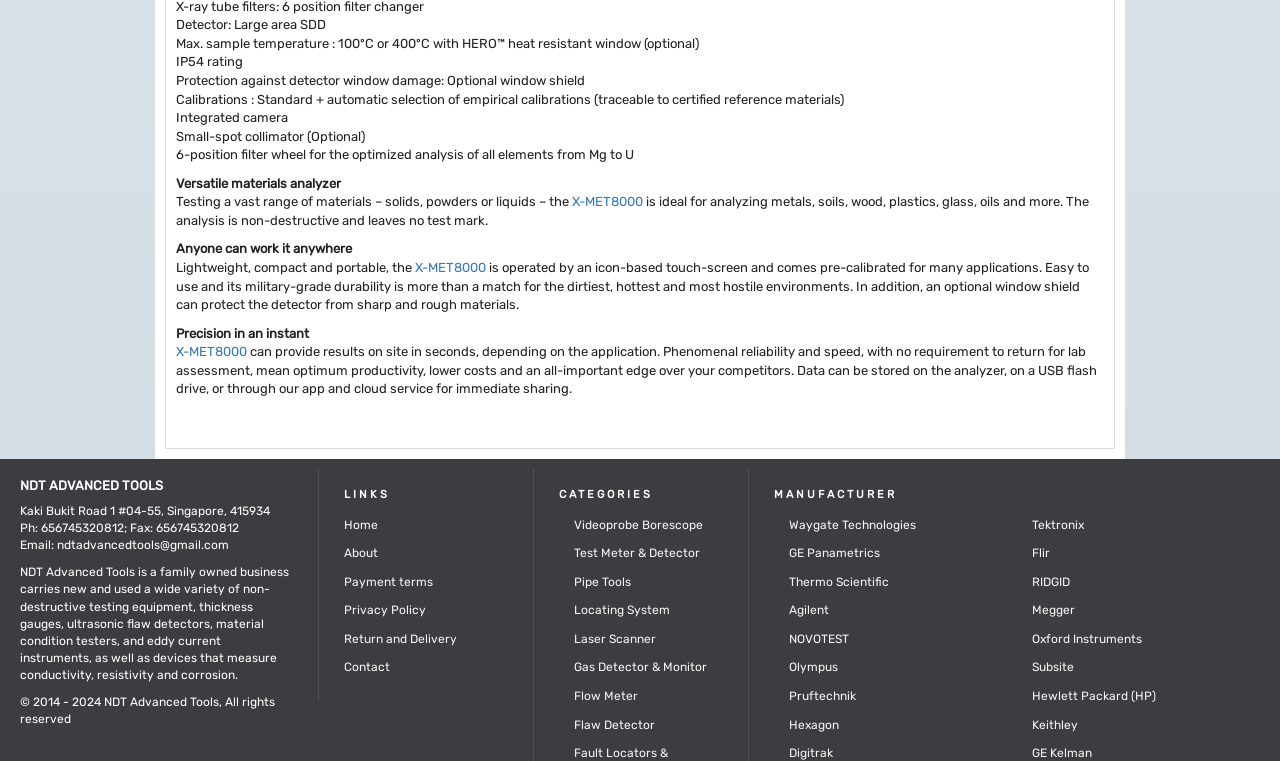Find the bounding box coordinates for the element that must be clicked to complete the instruction: "Check out St. Kitts Trip". The coordinates should be four float numbers between 0 and 1, indicated as [left, top, right, bottom].

None